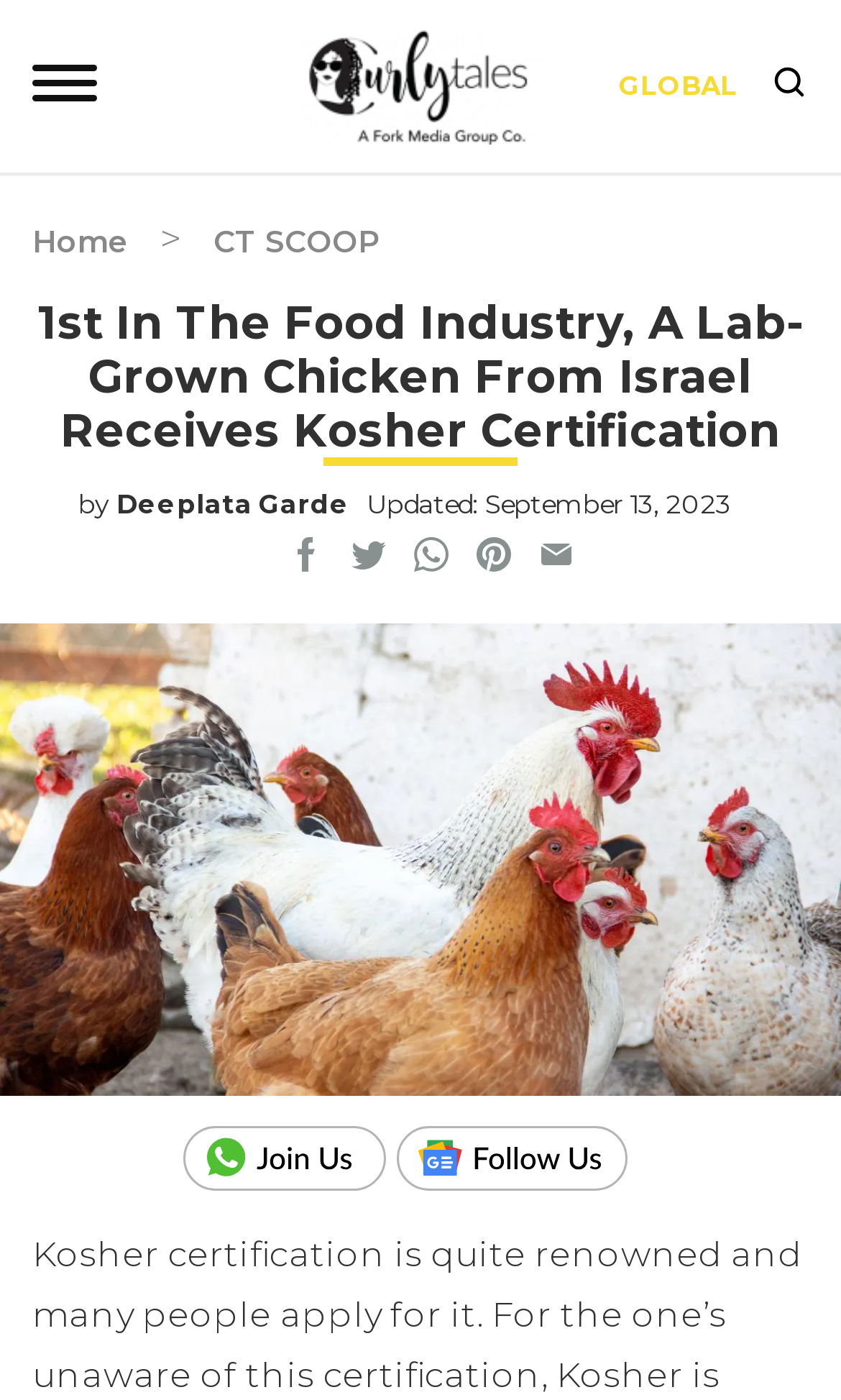Determine the bounding box coordinates of the clickable region to follow the instruction: "share on facebook".

[0.344, 0.384, 0.385, 0.414]